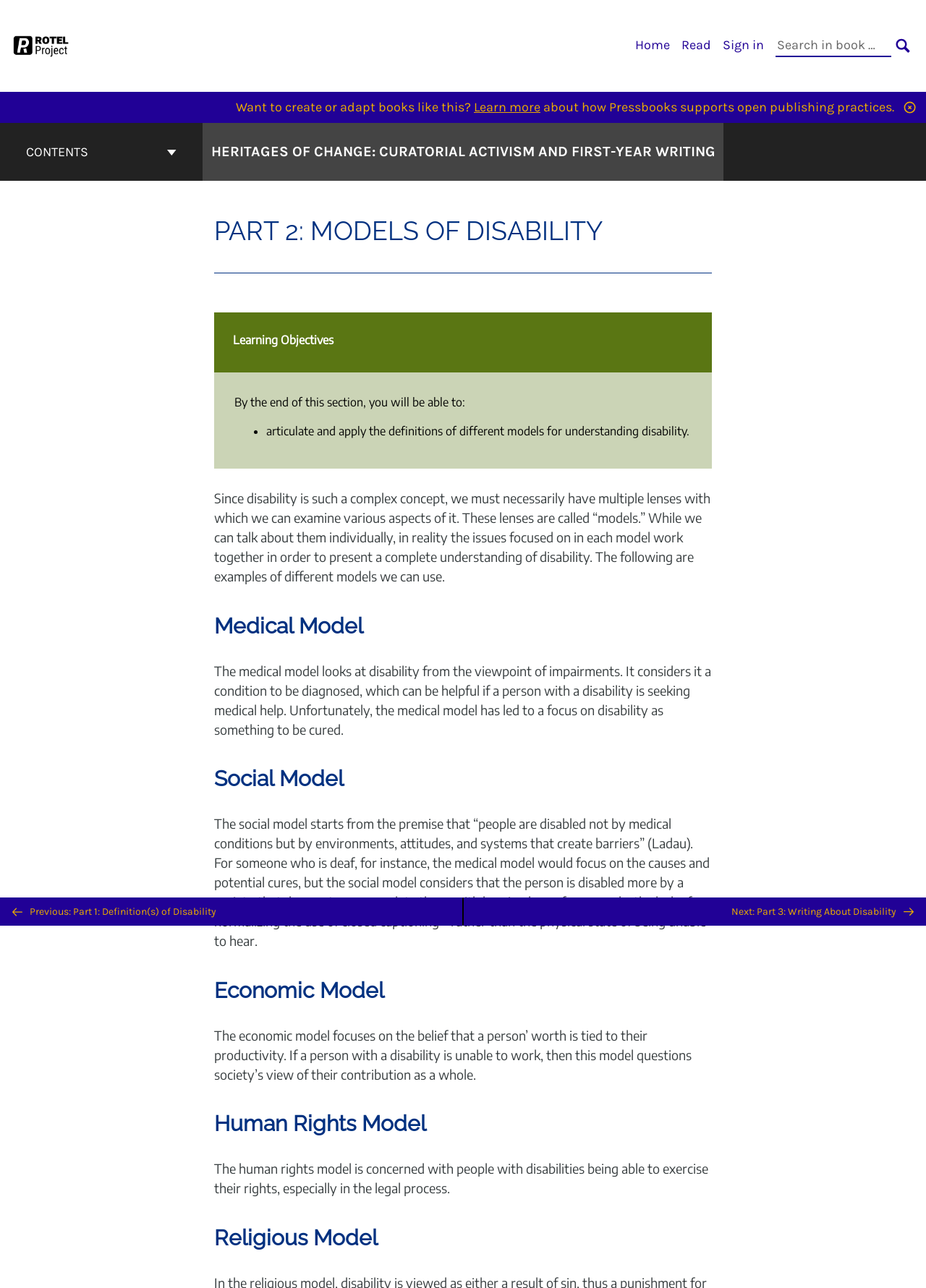Locate the bounding box coordinates of the element's region that should be clicked to carry out the following instruction: "Click on Next: Part 3: Writing About Disability". The coordinates need to be four float numbers between 0 and 1, i.e., [left, top, right, bottom].

[0.5, 0.697, 1.0, 0.719]